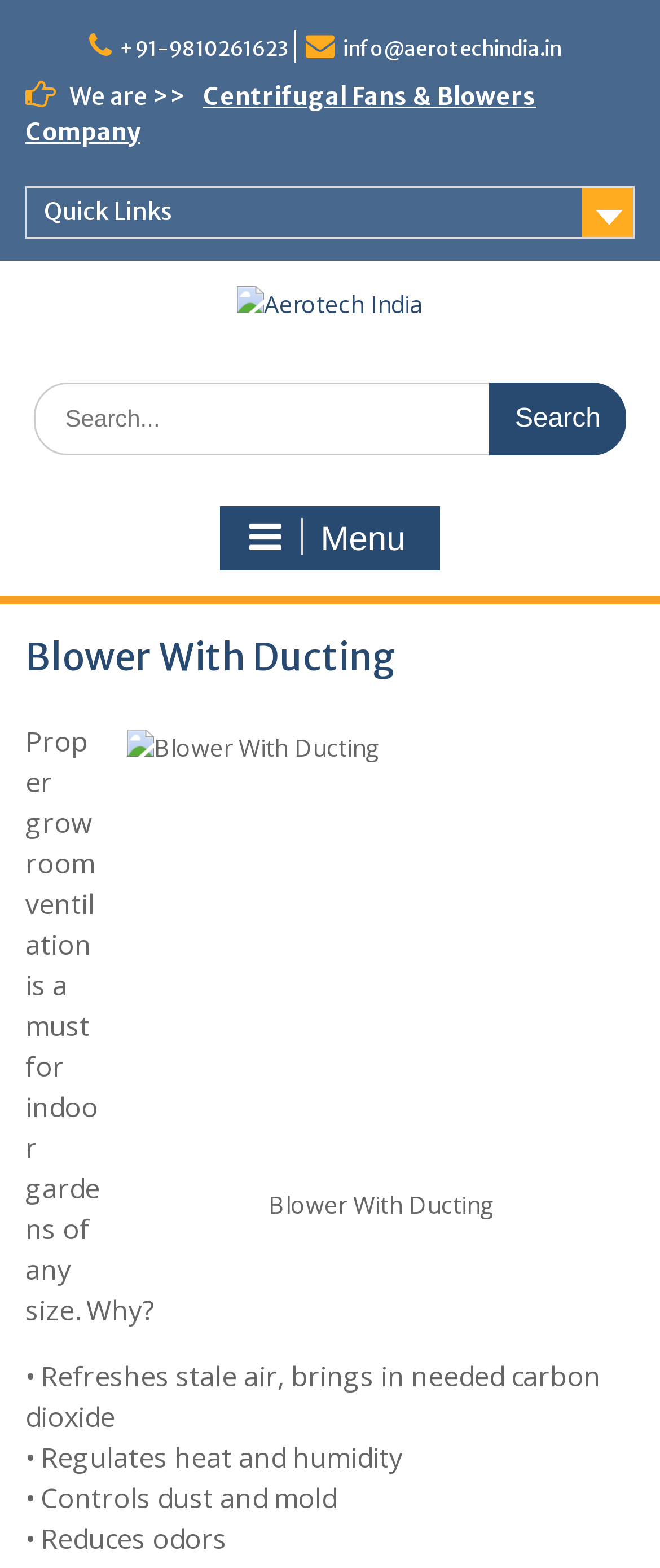Examine the screenshot and answer the question in as much detail as possible: What is the company name?

The company name can be found in the link element with the text 'Aerotech India', which is also accompanied by an image with the same name.